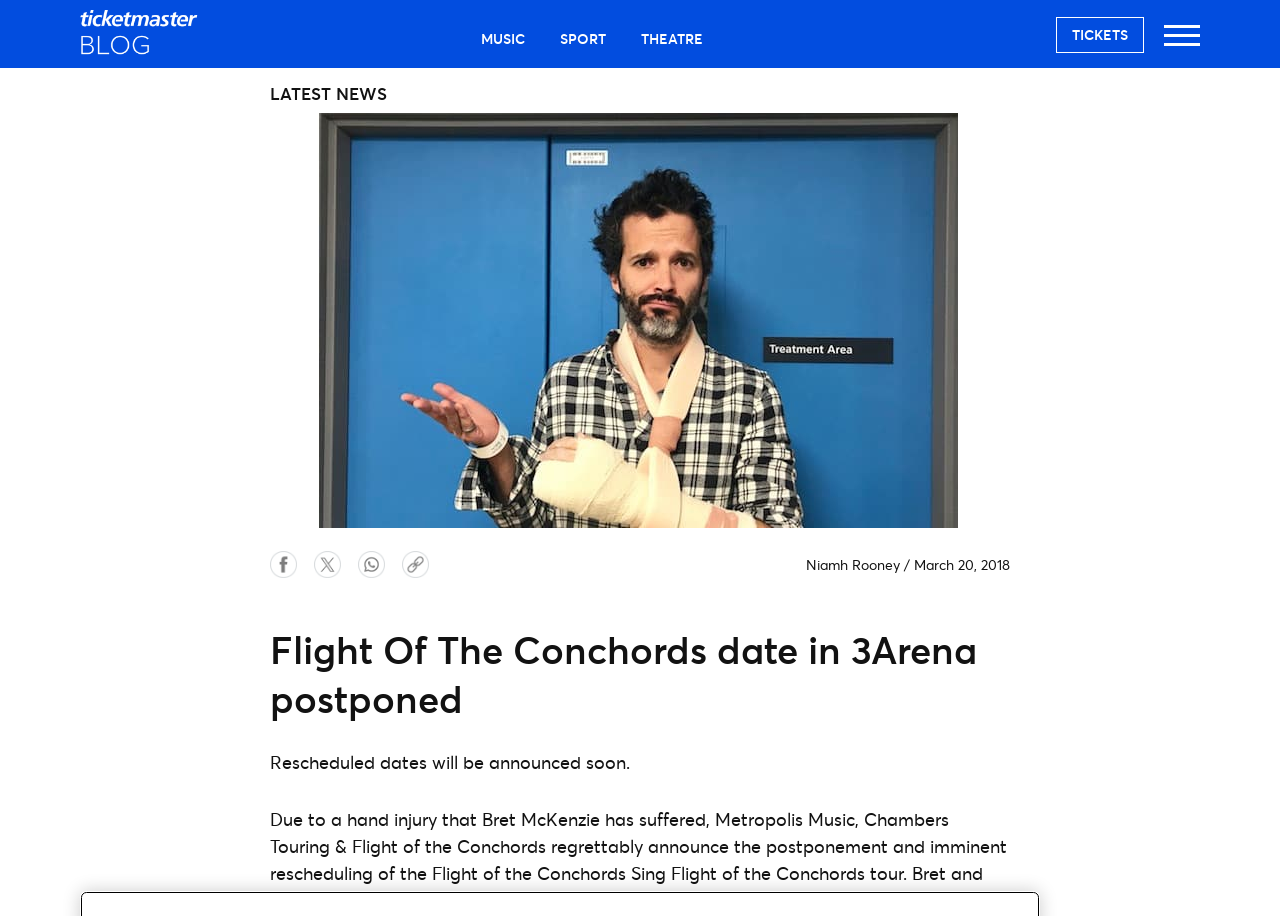Please specify the bounding box coordinates of the clickable section necessary to execute the following command: "Click on Disneyland Paris link".

None